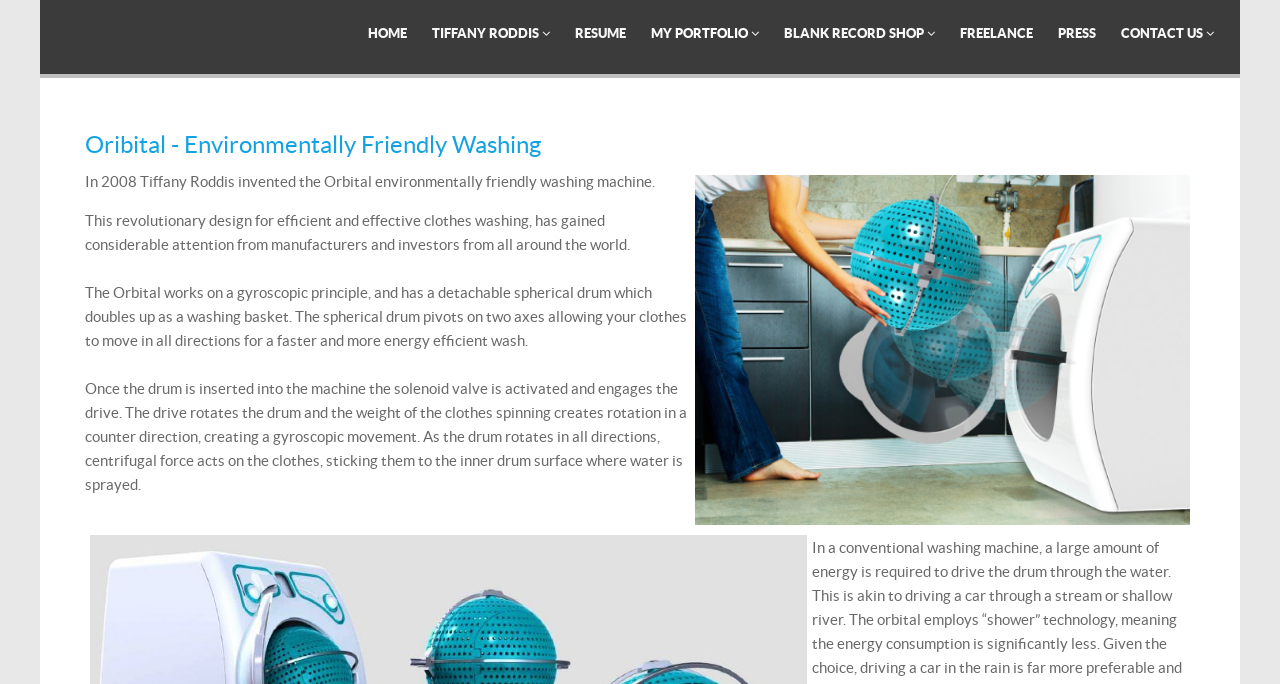What is the principle behind the Oribital Washing Machine?
Based on the visual, give a brief answer using one word or a short phrase.

Gyroscopic principle